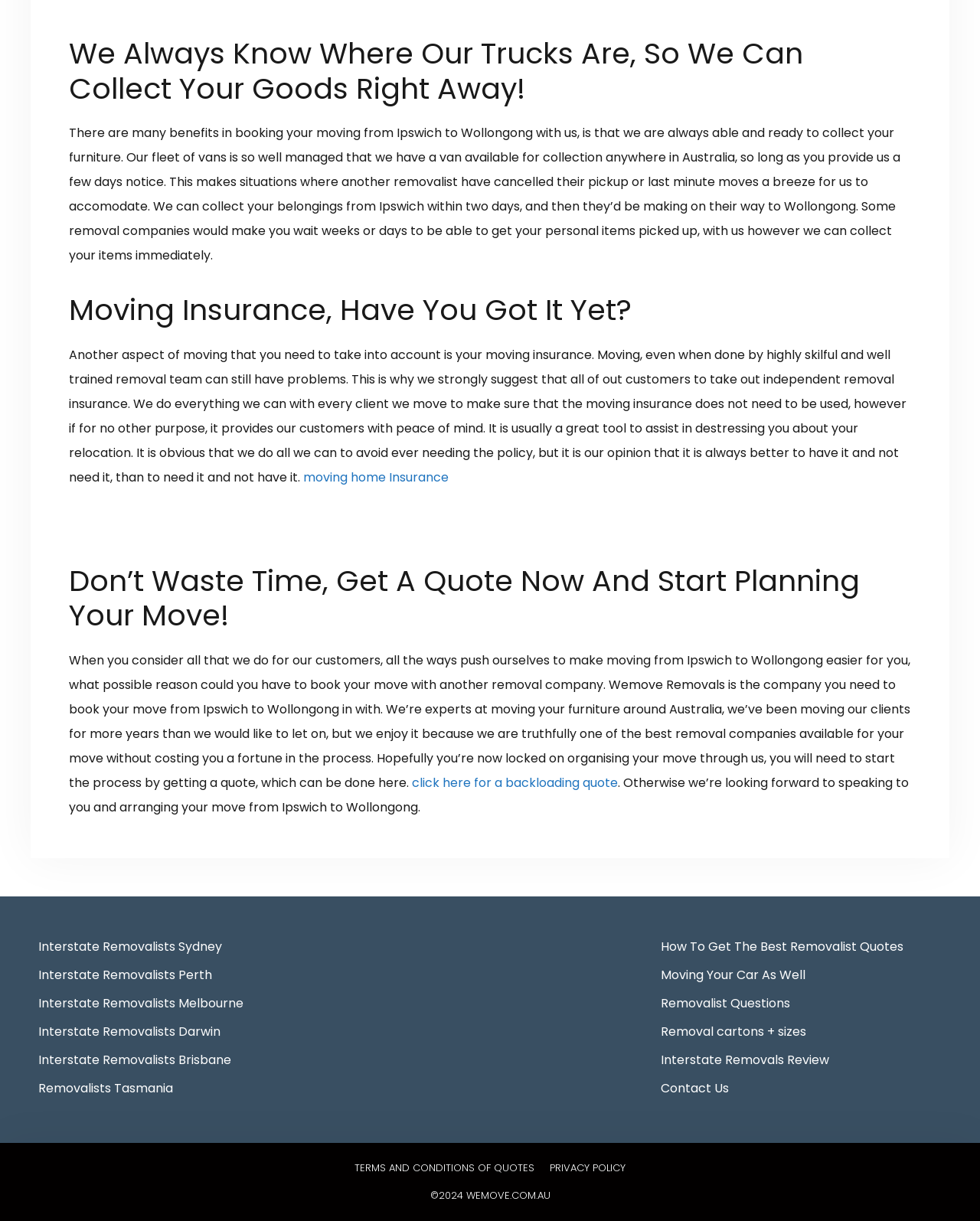Refer to the image and provide a thorough answer to this question:
What is recommended to take out for moving insurance?

The company strongly suggests that all customers take out independent removal insurance to provide peace of mind and protect against any potential problems that may occur during the move.